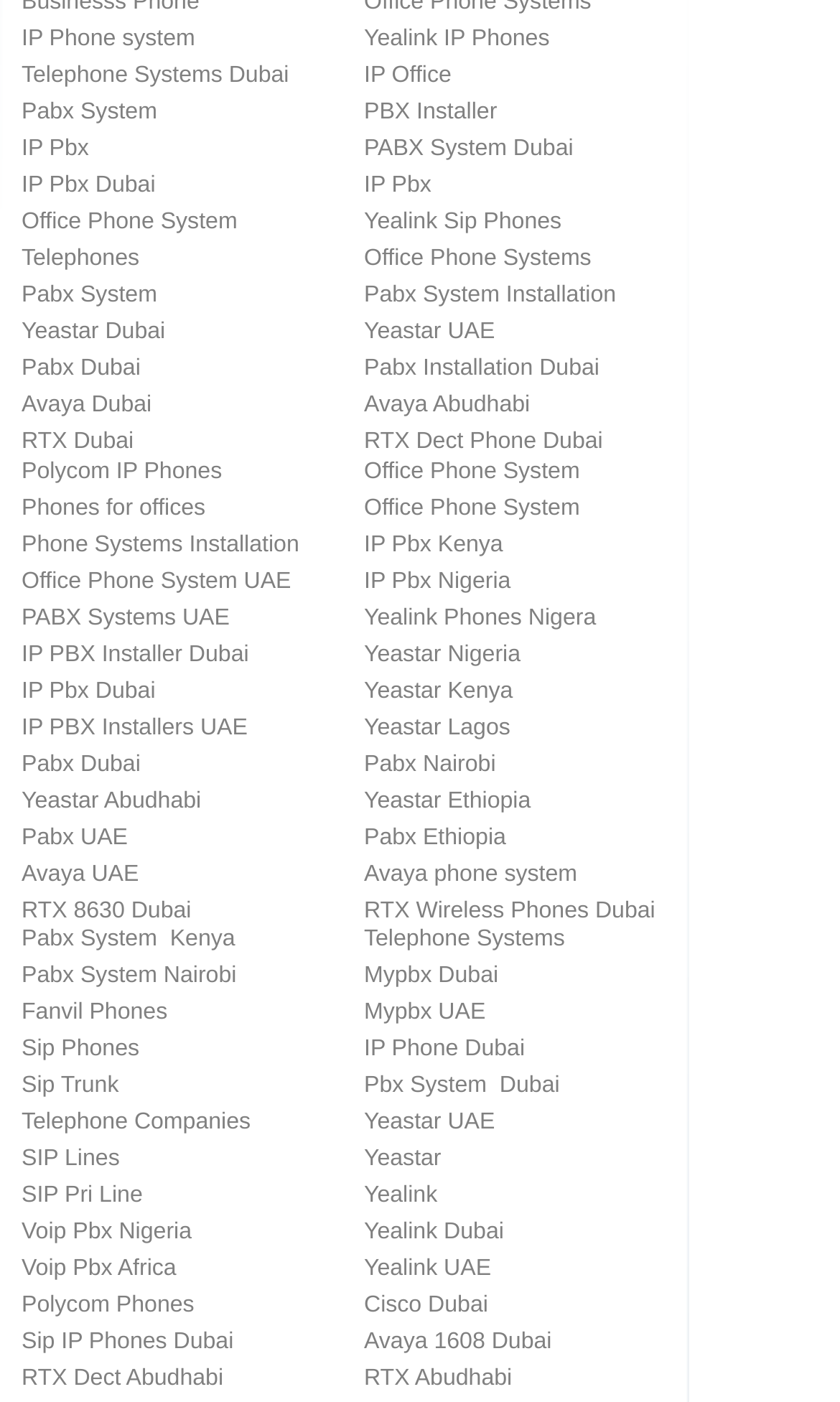Kindly respond to the following question with a single word or a brief phrase: 
How many links are there in the webpage?

45